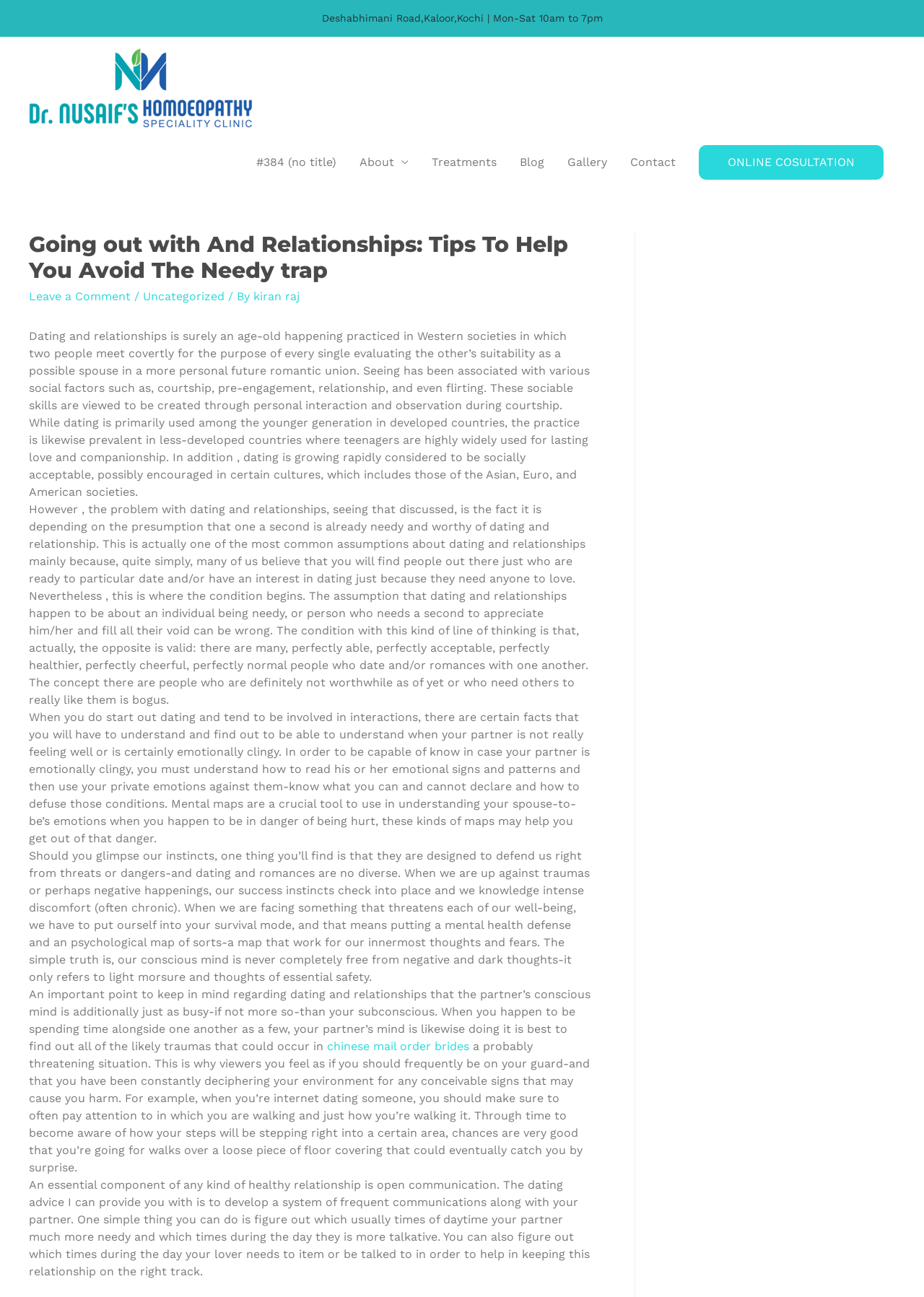What is the importance of open communication in a relationship?
Please provide a single word or phrase as the answer based on the screenshot.

To keep the relationship on track